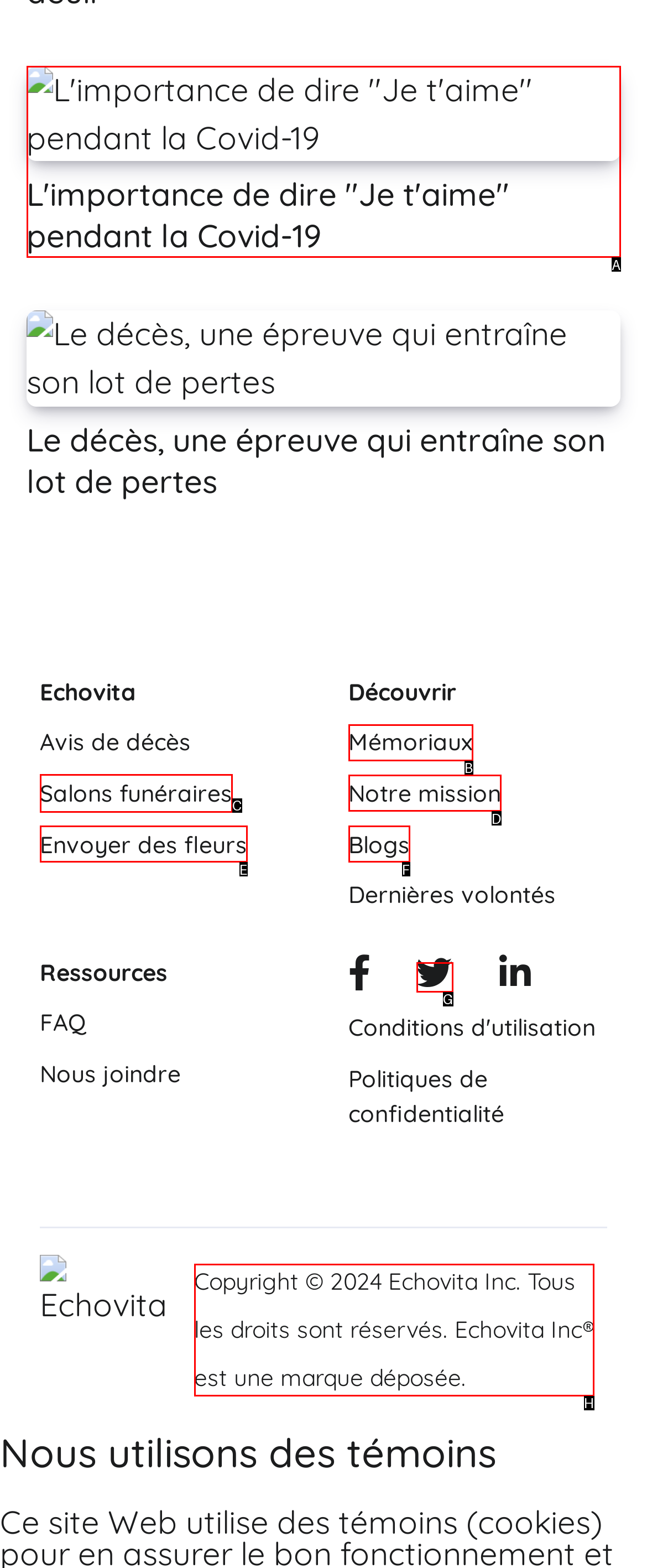Identify the appropriate lettered option to execute the following task: Go to 'Salons funéraires'
Respond with the letter of the selected choice.

C